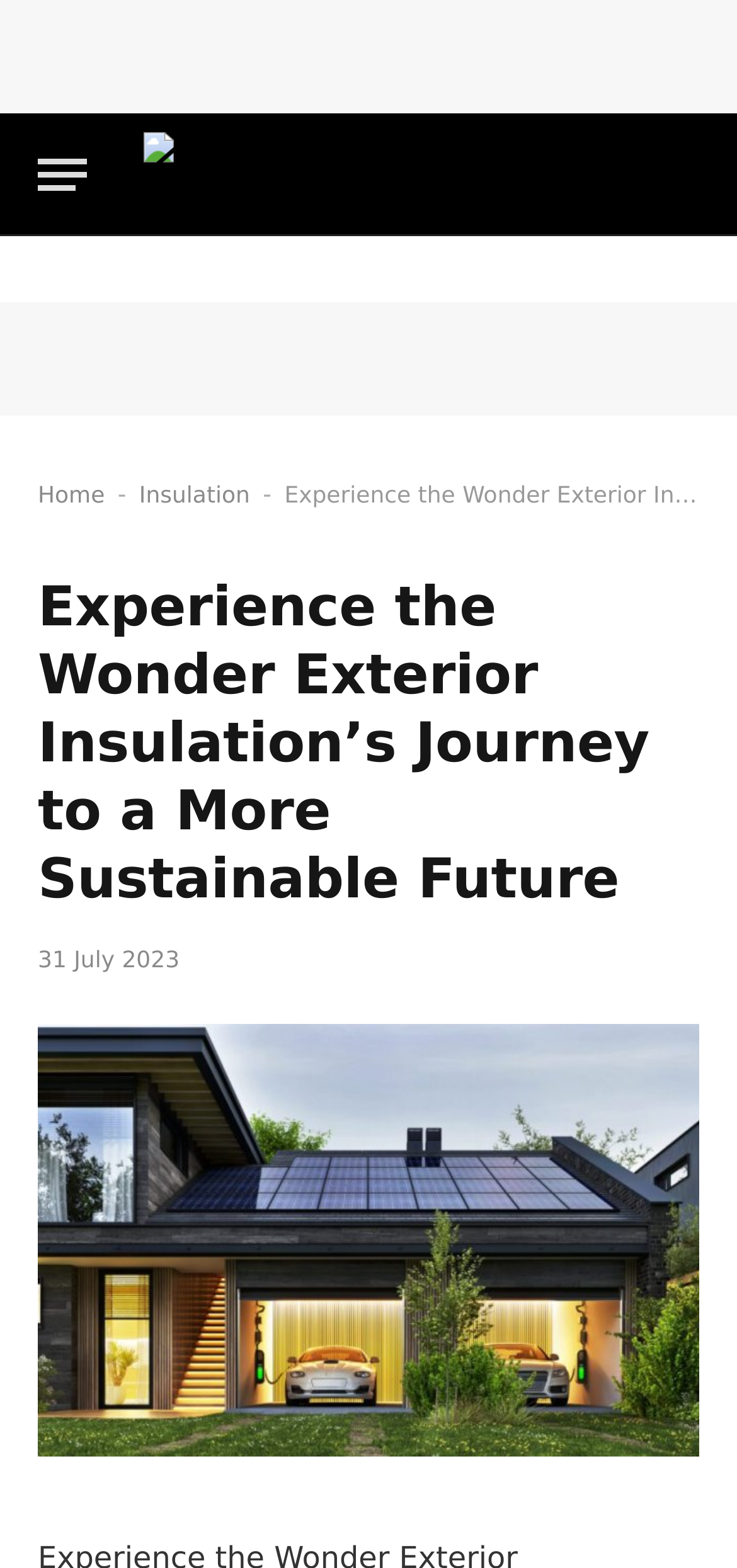Identify the main title of the webpage and generate its text content.

Experience the Wonder Exterior Insulation’s Journey to a More Sustainable Future